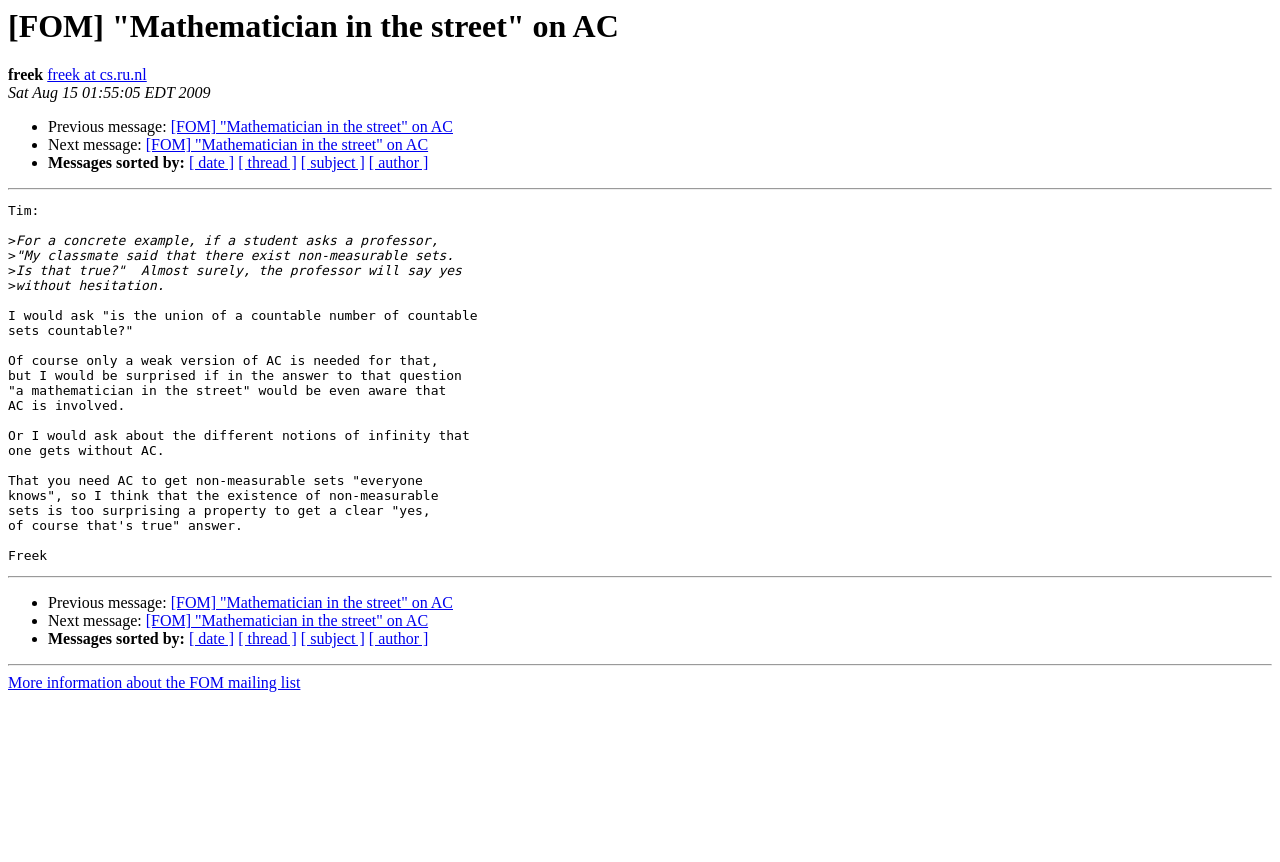Illustrate the webpage's structure and main components comprehensively.

This webpage appears to be a forum or mailing list discussion thread. At the top, there is a heading that reads "[FOM] 'Mathematician in the street' on AC". Below this heading, there is a username "freek" followed by a link to the user's email address. The date "Sat Aug 15 01:55:05 EDT 2009" is also displayed.

The main content of the page is a message from the user "Tim", which spans multiple paragraphs. The message discusses the concept of non-measurable sets in mathematics and how a professor would likely respond to a student's question about it. The text is divided into several paragraphs, with some lines indented to indicate a quote.

There are three horizontal separators on the page, which divide the content into sections. Below the main message, there are links to previous and next messages in the thread, as well as options to sort messages by date, thread, subject, or author. These links are arranged in a row, with bullet points separating them.

At the very bottom of the page, there is another horizontal separator, followed by a link to more information about the FOM mailing list.